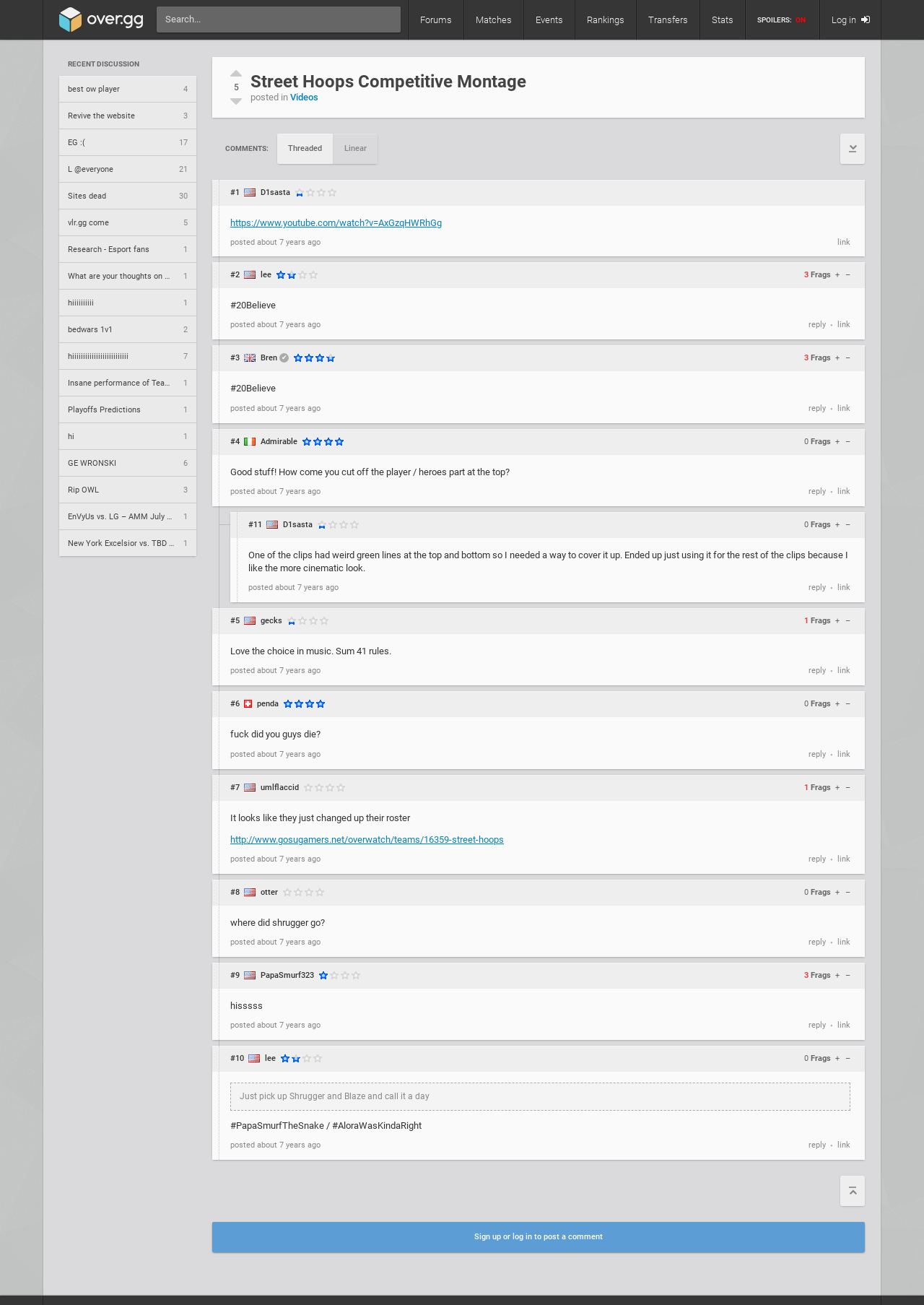Please specify the bounding box coordinates of the region to click in order to perform the following instruction: "Watch the video".

[0.249, 0.167, 0.478, 0.175]